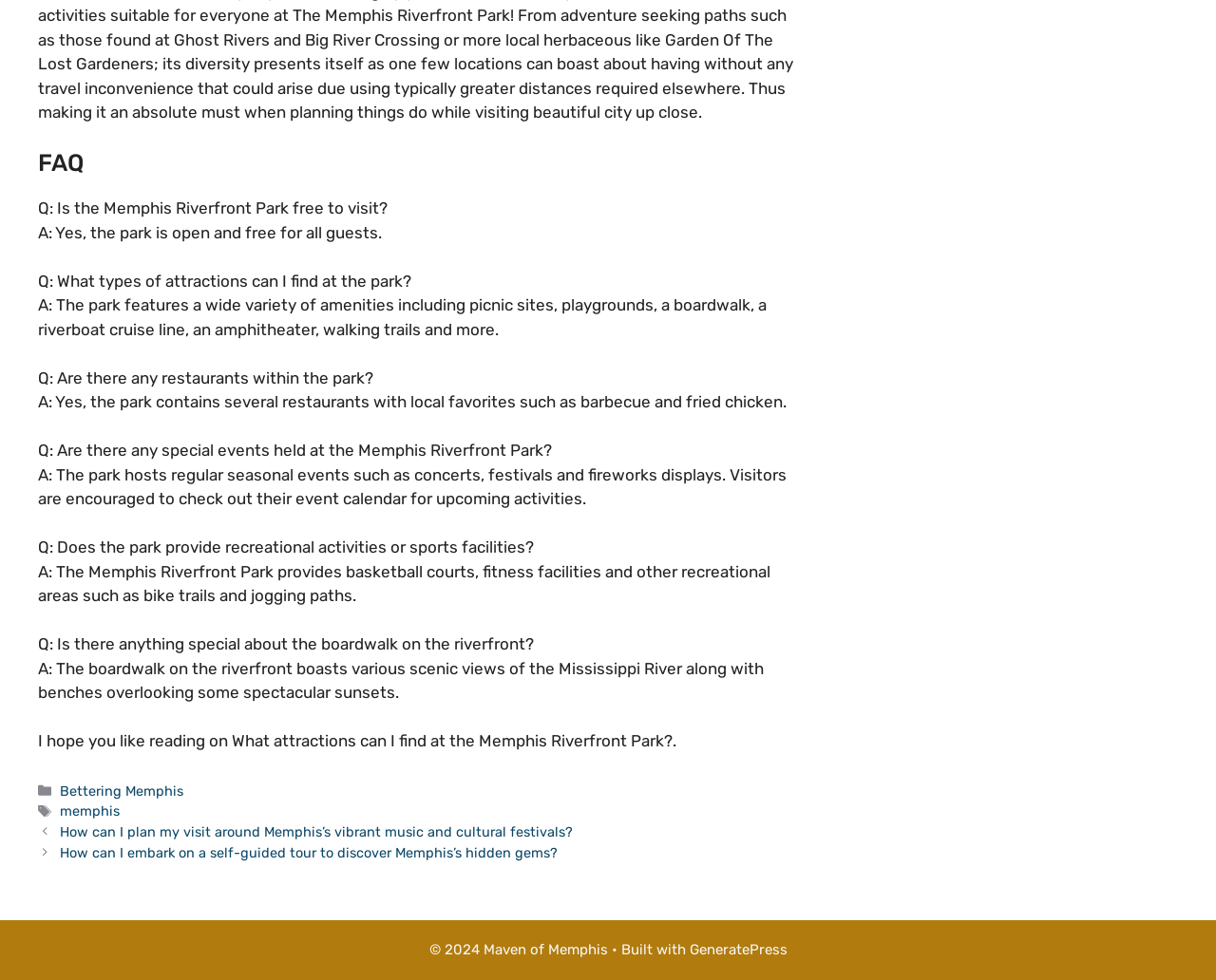Please provide a short answer using a single word or phrase for the question:
Is Memphis Riverfront Park free to visit?

Yes